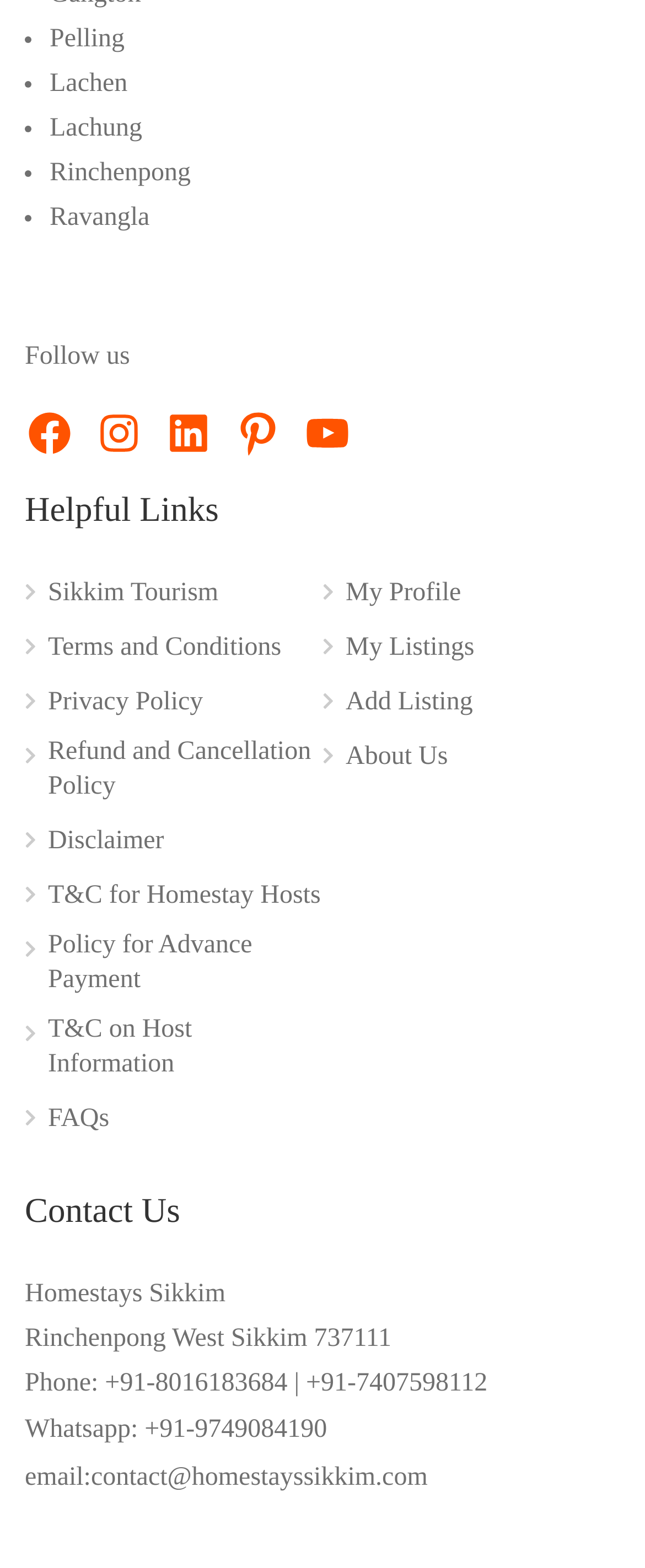Please identify the bounding box coordinates of the area I need to click to accomplish the following instruction: "Go to My Profile".

[0.5, 0.367, 0.715, 0.399]